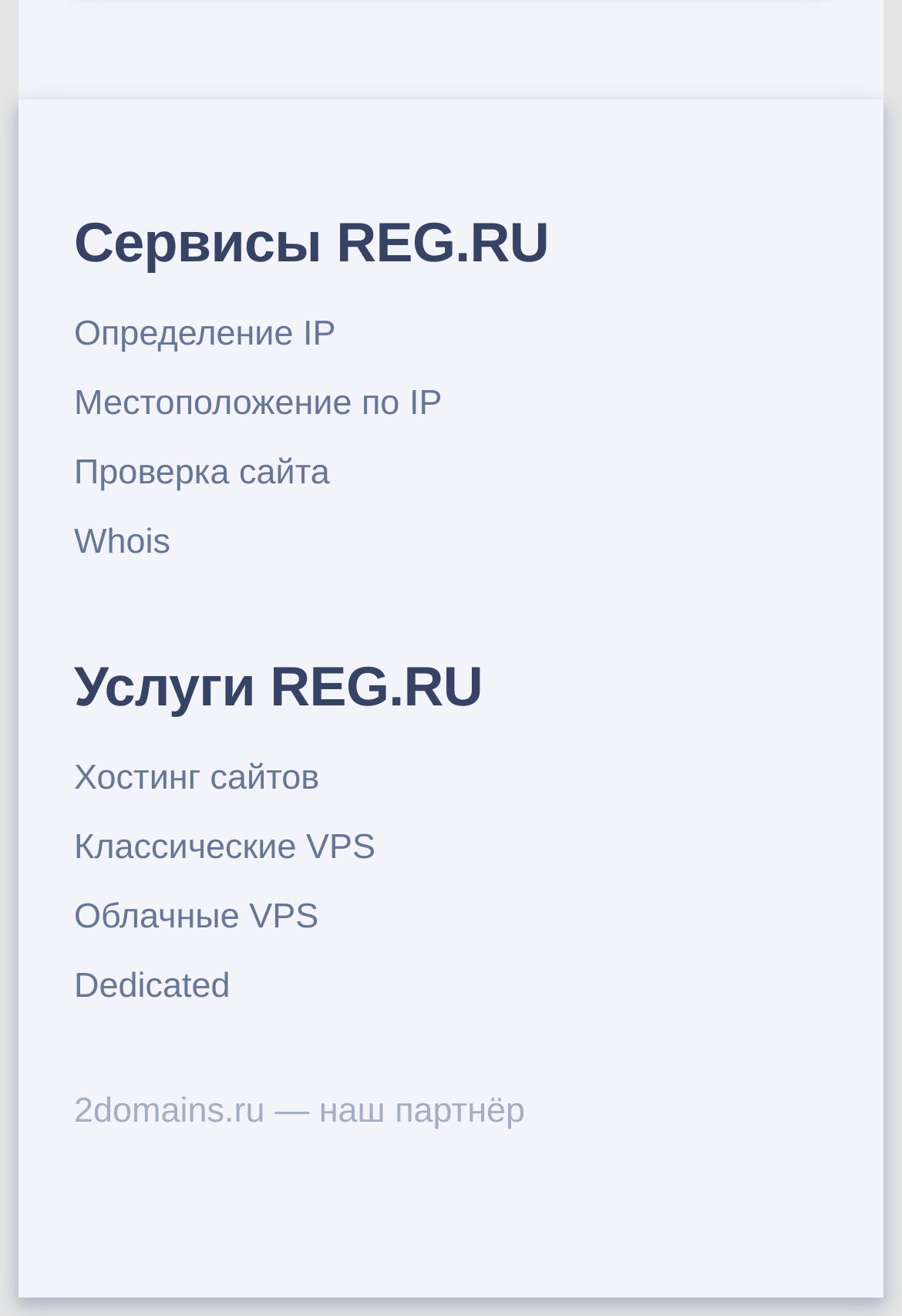Please answer the following question using a single word or phrase: 
What is the last service listed under Услуги REG.RU?

Dedicated